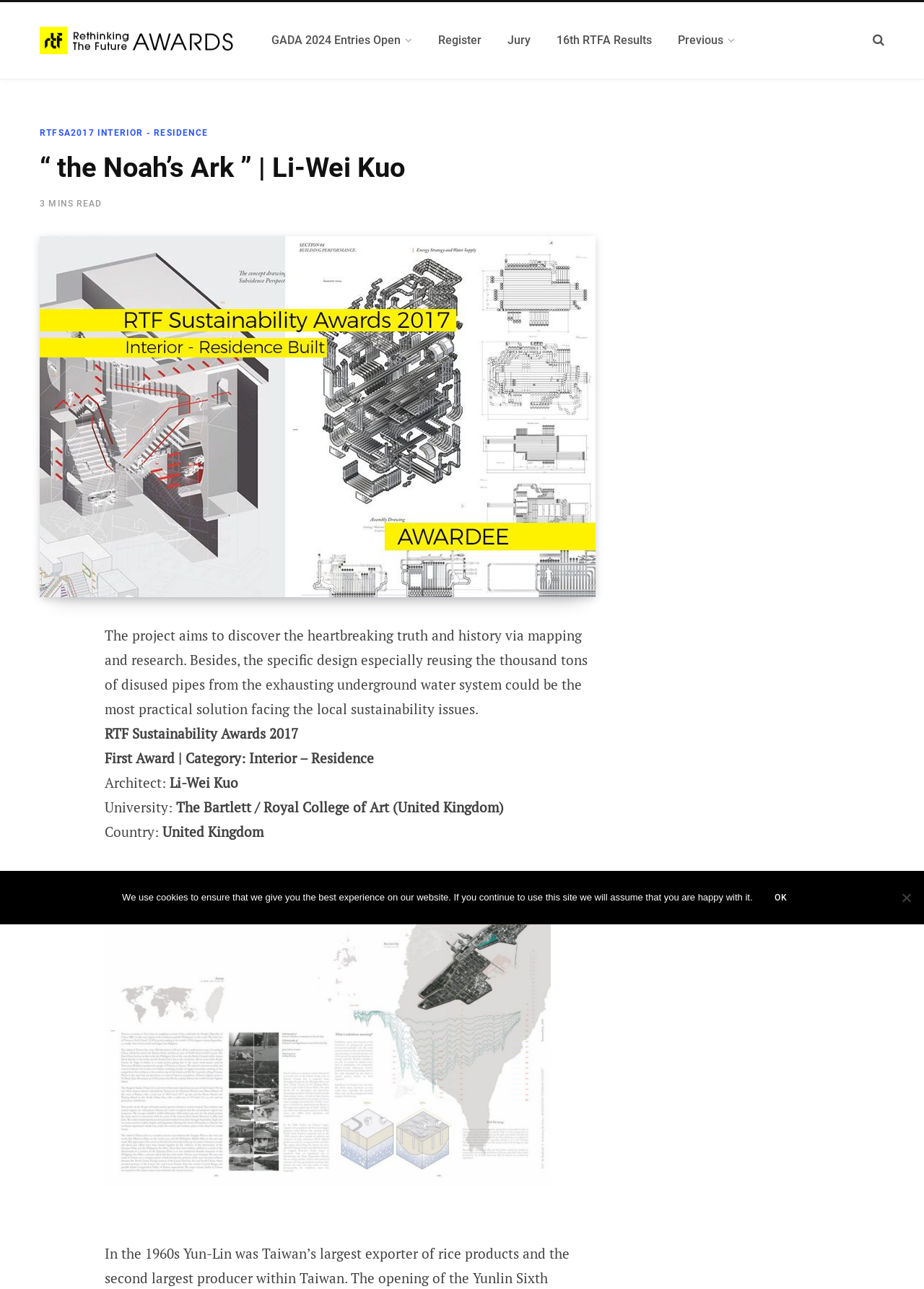Detail the various sections and features of the webpage.

The webpage appears to be a project showcase for "The Noah's Ark" by Li-Wei Kuo, a winner of the RTF Sustainability Awards 2017. At the top left, there is a logo and a link to "Rethinking The Future Awards". Below this, there are several links to other pages, including "GADA 2024 Entries Open", "Register", "Jury", "16th RTFA Results", and "Previous".

The main content of the page is divided into two sections. On the left, there is a header section with a heading that reads "“ the Noah’s Ark ” | Li-Wei Kuo". Below this, there is a link to "RTFSA2017 INTERIOR - RESIDENCE" and a static text that reads "3 MINS READ". Further down, there is an image and a series of social media links.

On the right side of the page, there is a block of text that describes the project, stating that it aims to discover the heartbreaking truth and history via mapping and research, and that it reuses disused pipes from the underground water system to address local sustainability issues. Below this, there are several lines of text that provide more information about the project, including the award it won, the category, and the architect and university associated with it.

At the bottom of the page, there is a complementary section that takes up about a third of the page width. There is also a cookie notice dialog that appears at the bottom of the page, which informs users that the website uses cookies and provides an "Ok" button to accept this.